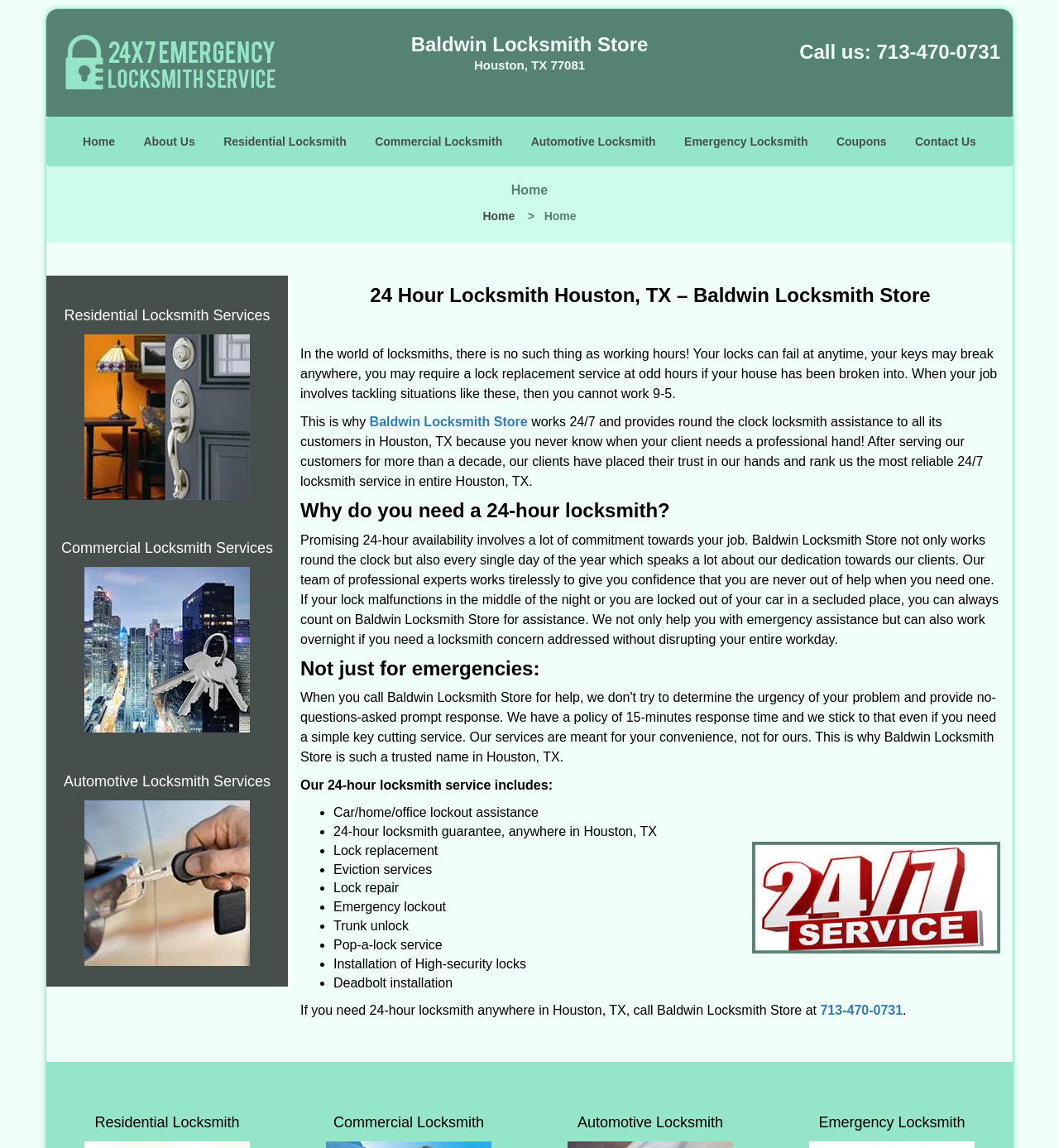Locate the bounding box coordinates of the clickable part needed for the task: "Click on the 'Home' link".

[0.066, 0.102, 0.12, 0.145]